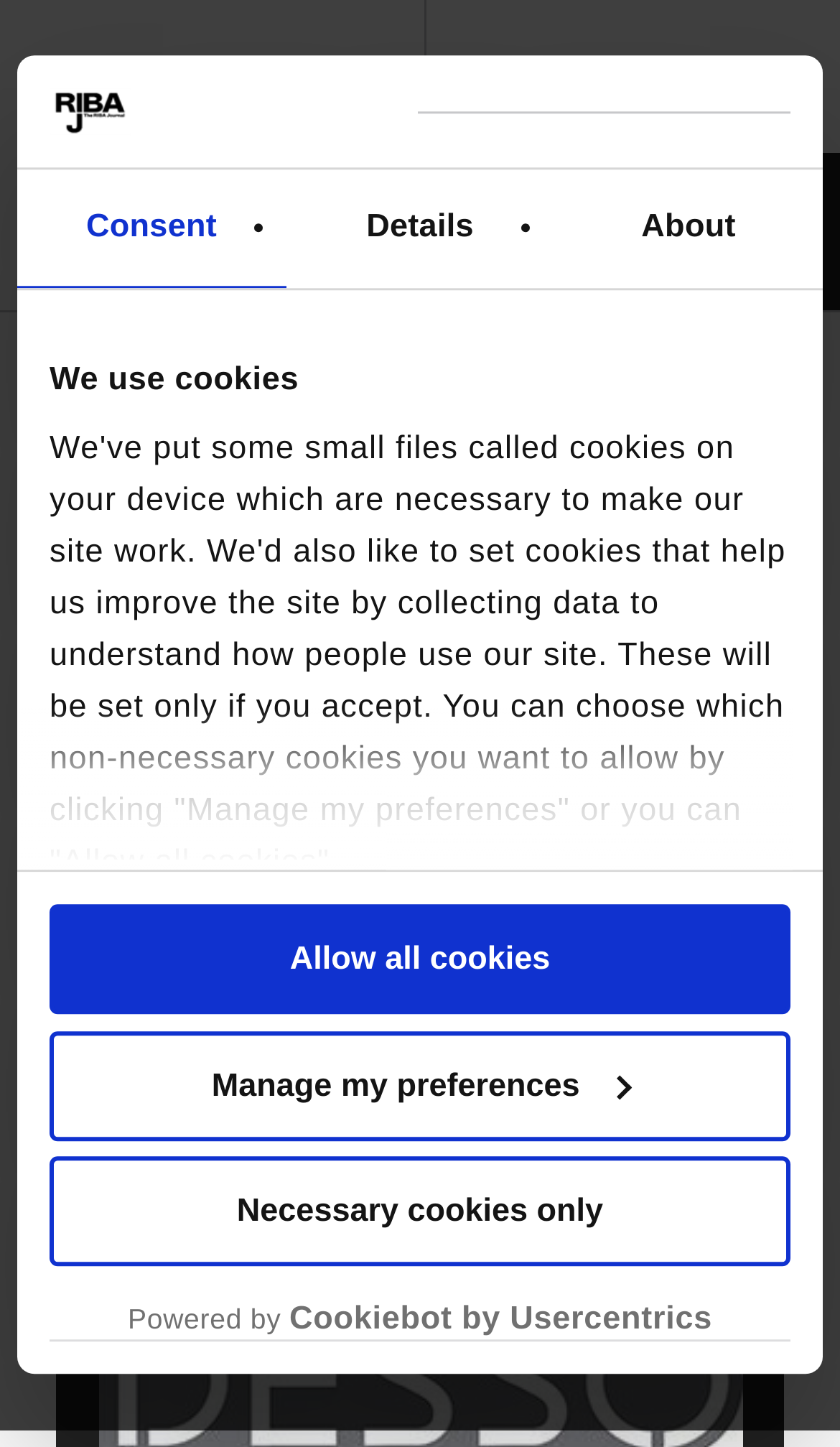Locate the bounding box coordinates of the clickable region necessary to complete the following instruction: "View Flooring". Provide the coordinates in the format of four float numbers between 0 and 1, i.e., [left, top, right, bottom].

[0.518, 0.328, 0.641, 0.345]